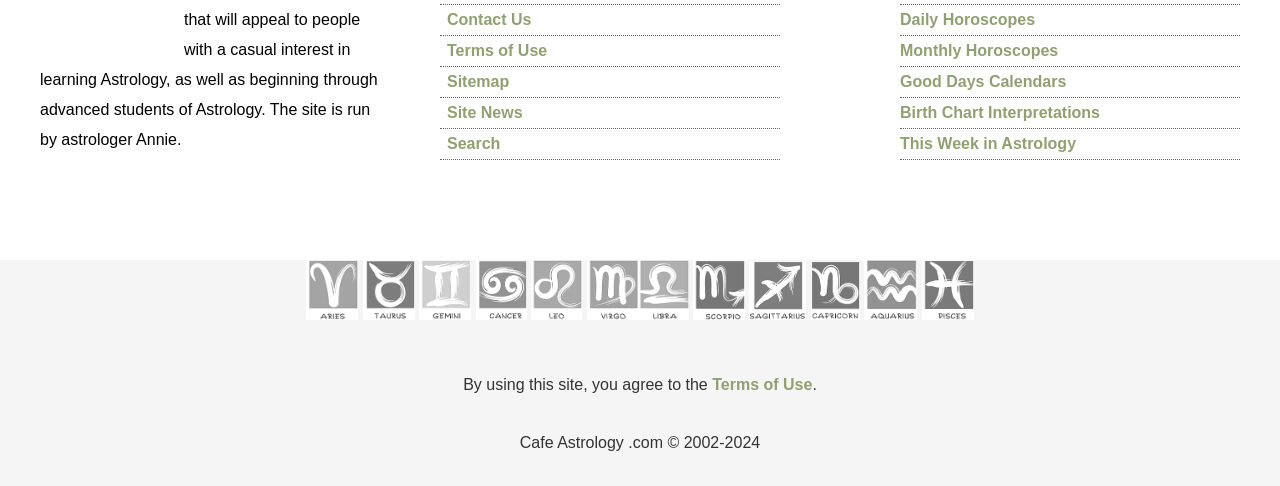How many zodiac signs are listed on the webpage?
Answer the question in a detailed and comprehensive manner.

I counted the number of links with text 'See [zodiac sign] sign pages' and found 12 links, one for each zodiac sign from Aries to Pisces.